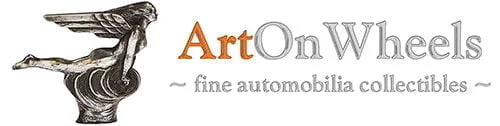Please look at the image and answer the question with a detailed explanation: What is the theme of the collectibles offered by ArtOnWheels?

The logo's tagline '~ fine automobili collectibles ~' and the overall design of the logo suggest that the brand specializes in collectibles related to automotive history and design.